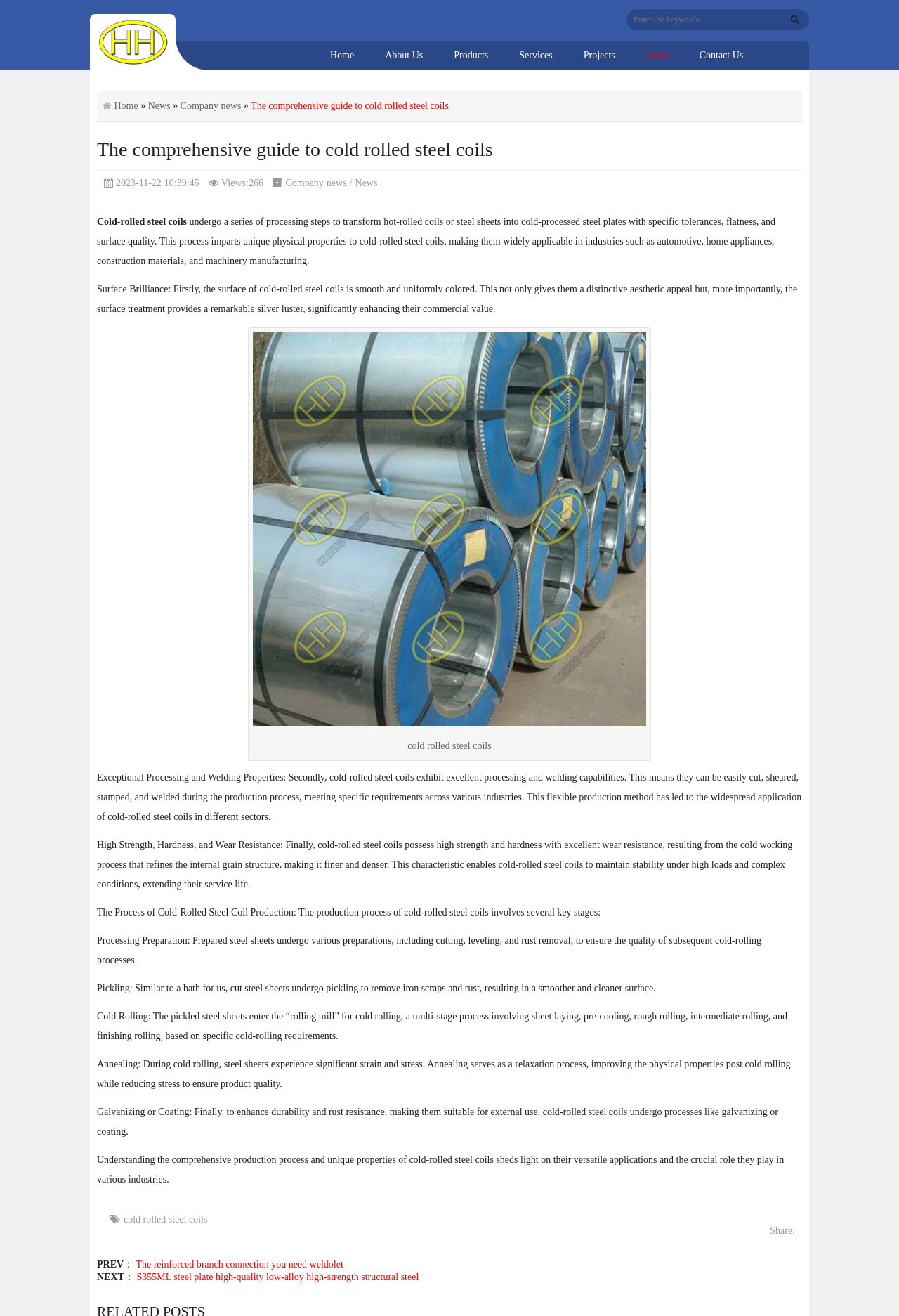Refer to the image and provide an in-depth answer to the question:
What is the main topic of this webpage?

Based on the webpage content, the main topic is about cold-rolled steel coils, which is evident from the title 'The comprehensive guide to cold rolled steel coils' and the detailed description of the processing steps and properties of cold-rolled steel coils.